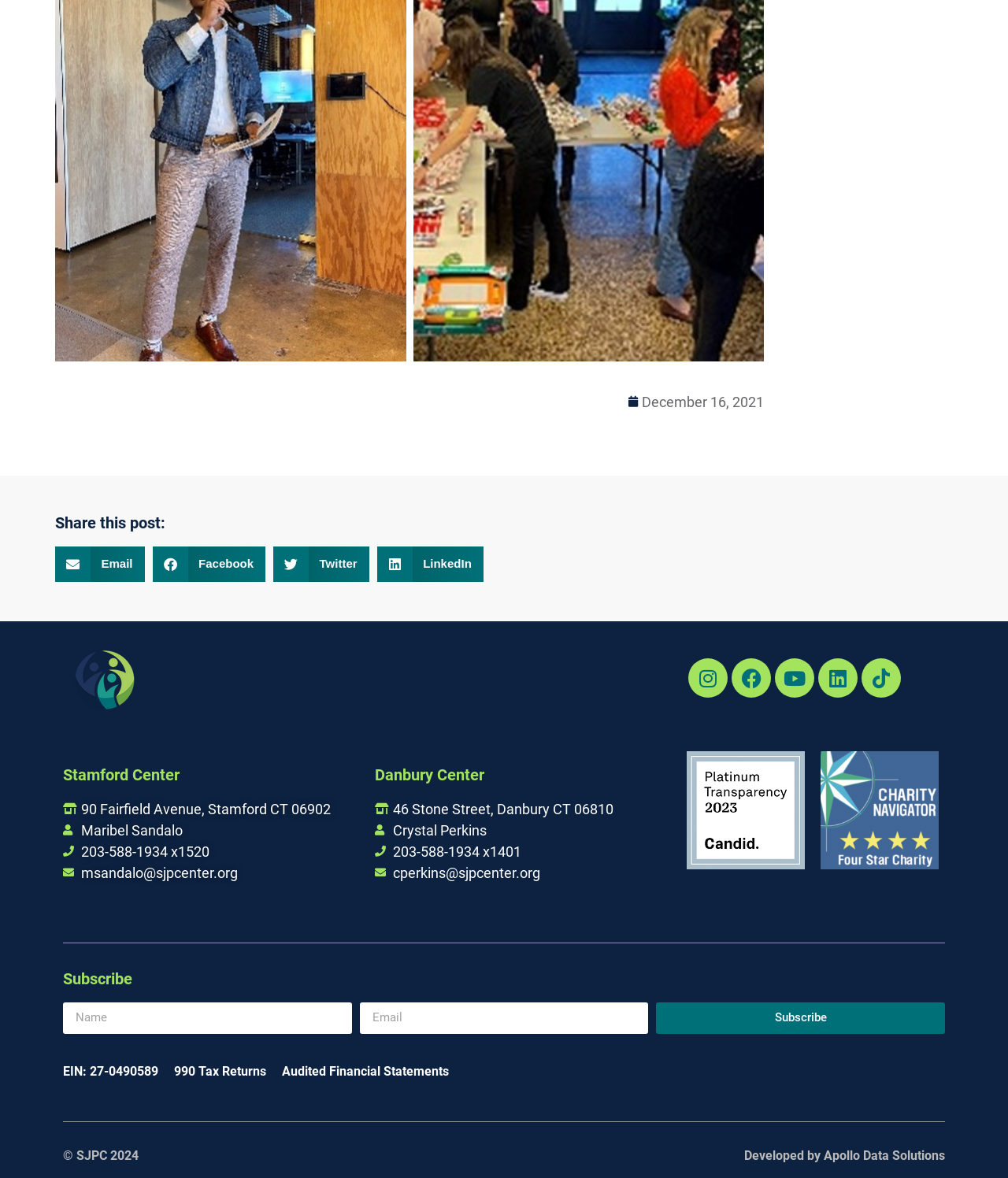Find the bounding box coordinates for the area that should be clicked to accomplish the instruction: "Subscribe with email".

[0.357, 0.851, 0.643, 0.877]